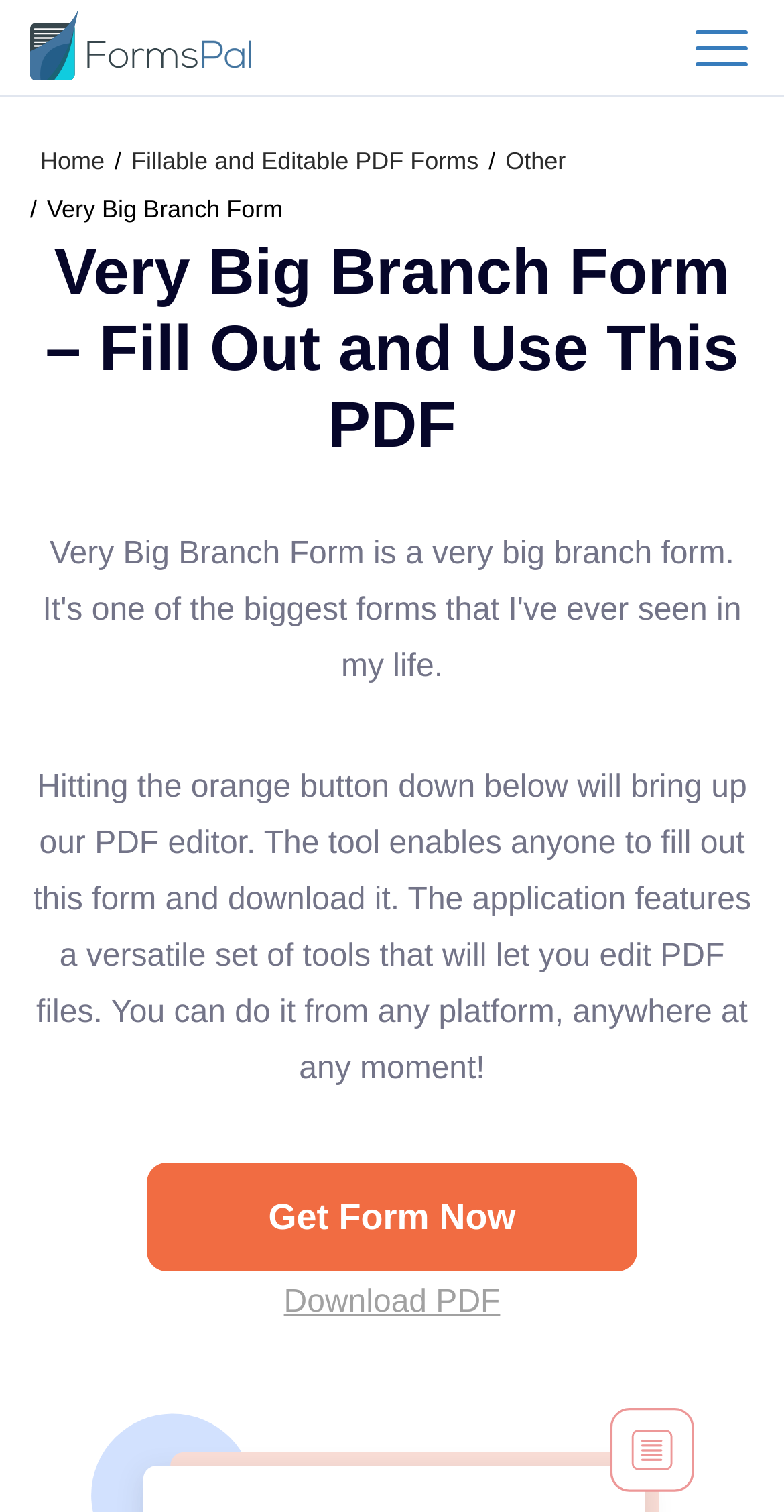Reply to the question with a brief word or phrase: What is the purpose of the orange button?

To bring up the PDF editor